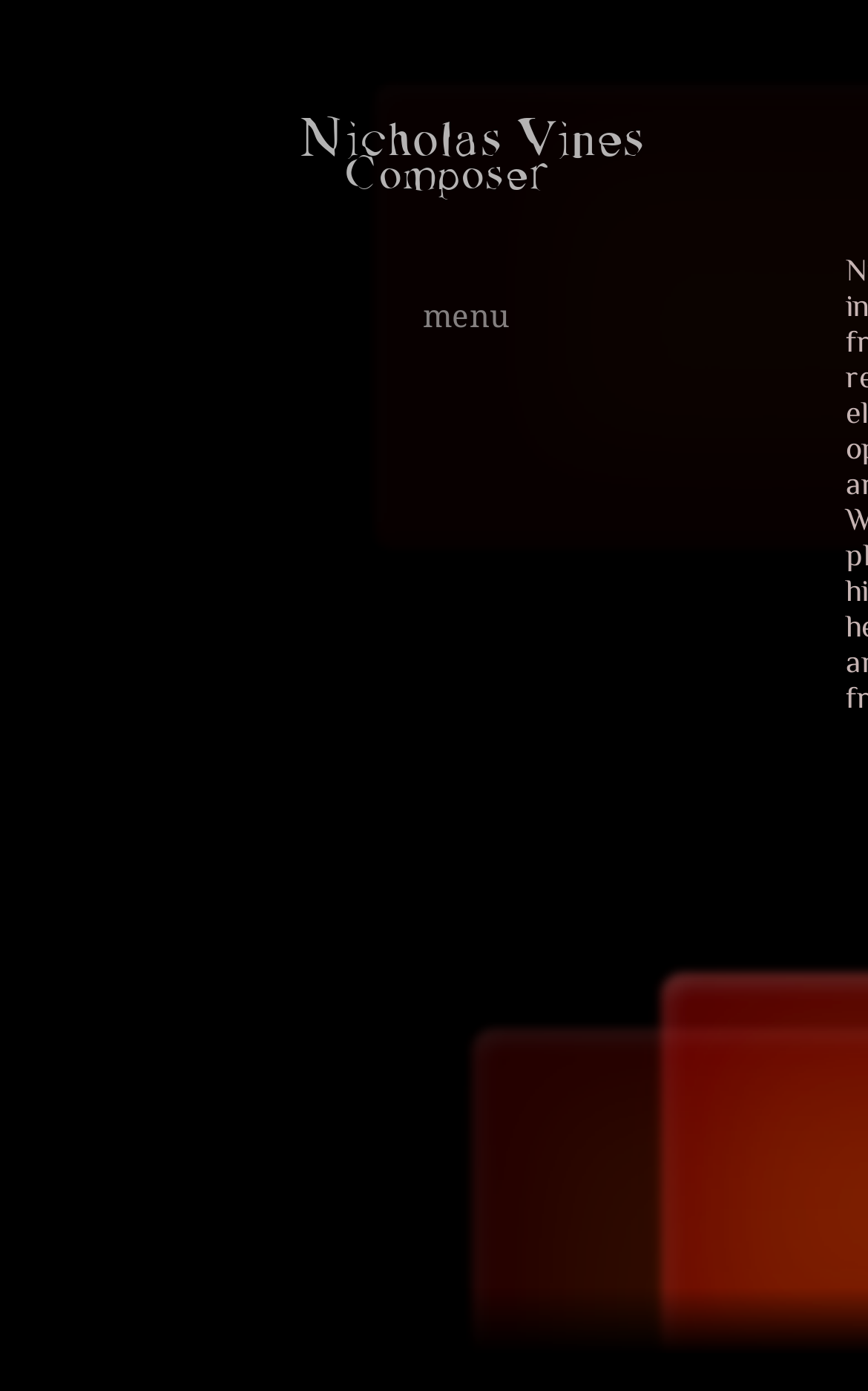Highlight the bounding box coordinates of the element that should be clicked to carry out the following instruction: "learn about the composer". The coordinates must be given as four float numbers ranging from 0 to 1, i.e., [left, top, right, bottom].

[0.423, 0.304, 0.908, 0.346]